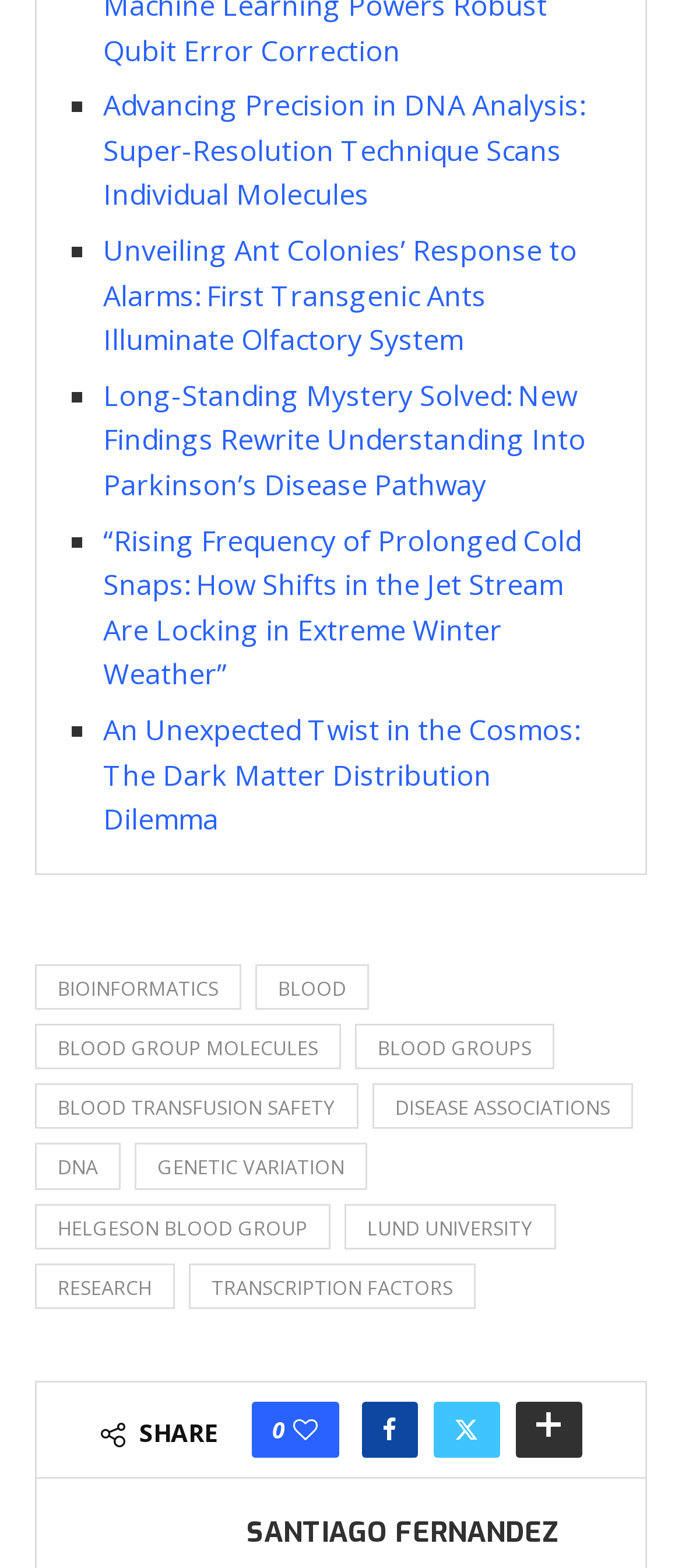What is the name of the person mentioned at the bottom of the page?
We need a detailed and meticulous answer to the question.

The heading at the bottom of the page reads 'SANTIAGO FERNANDEZ', and there is a link with the same text. Therefore, the name of the person mentioned at the bottom of the page is Santiago Fernandez.